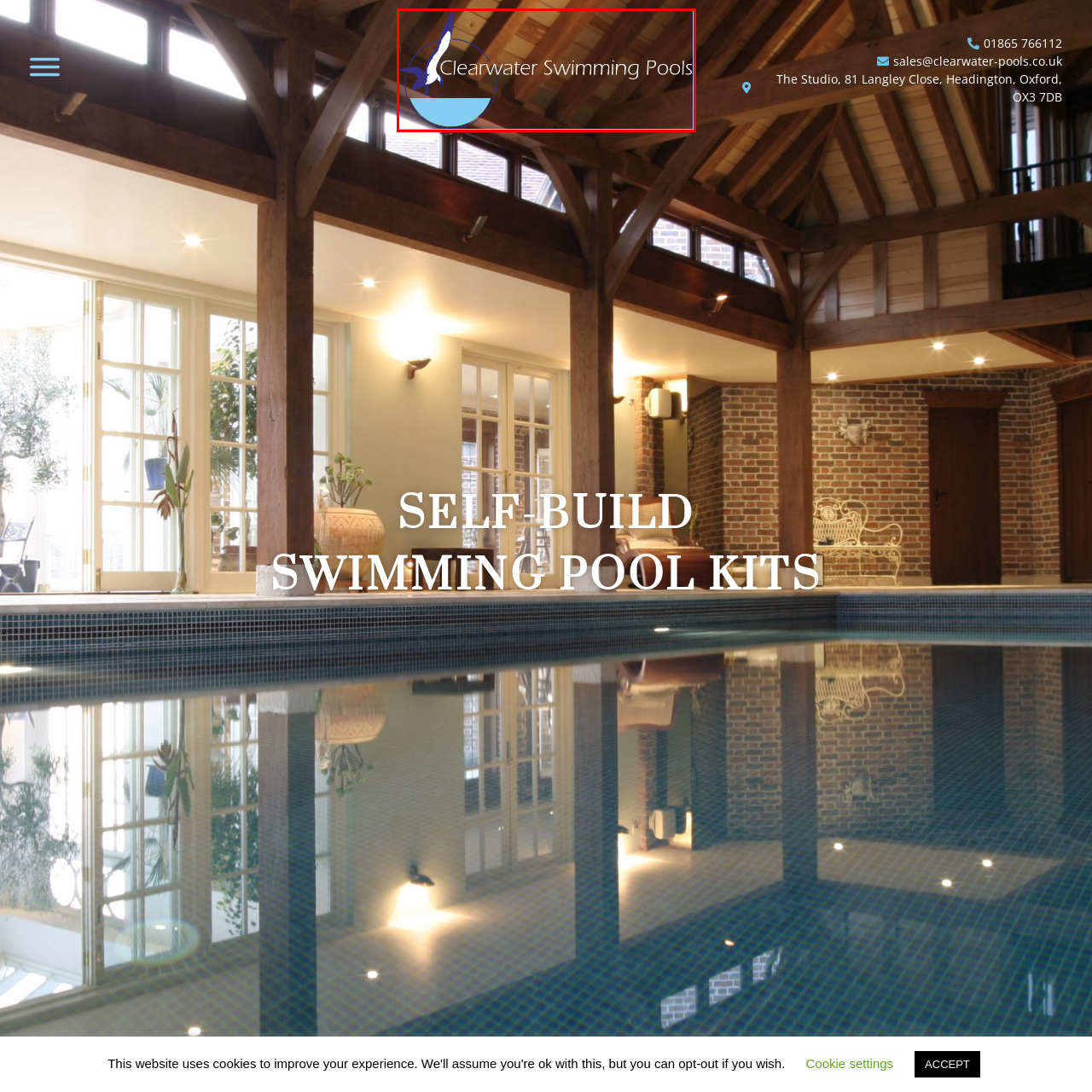Observe the image enclosed by the red rectangle, What is the material of the background?
 Give a single word or phrase as your answer.

Wooden